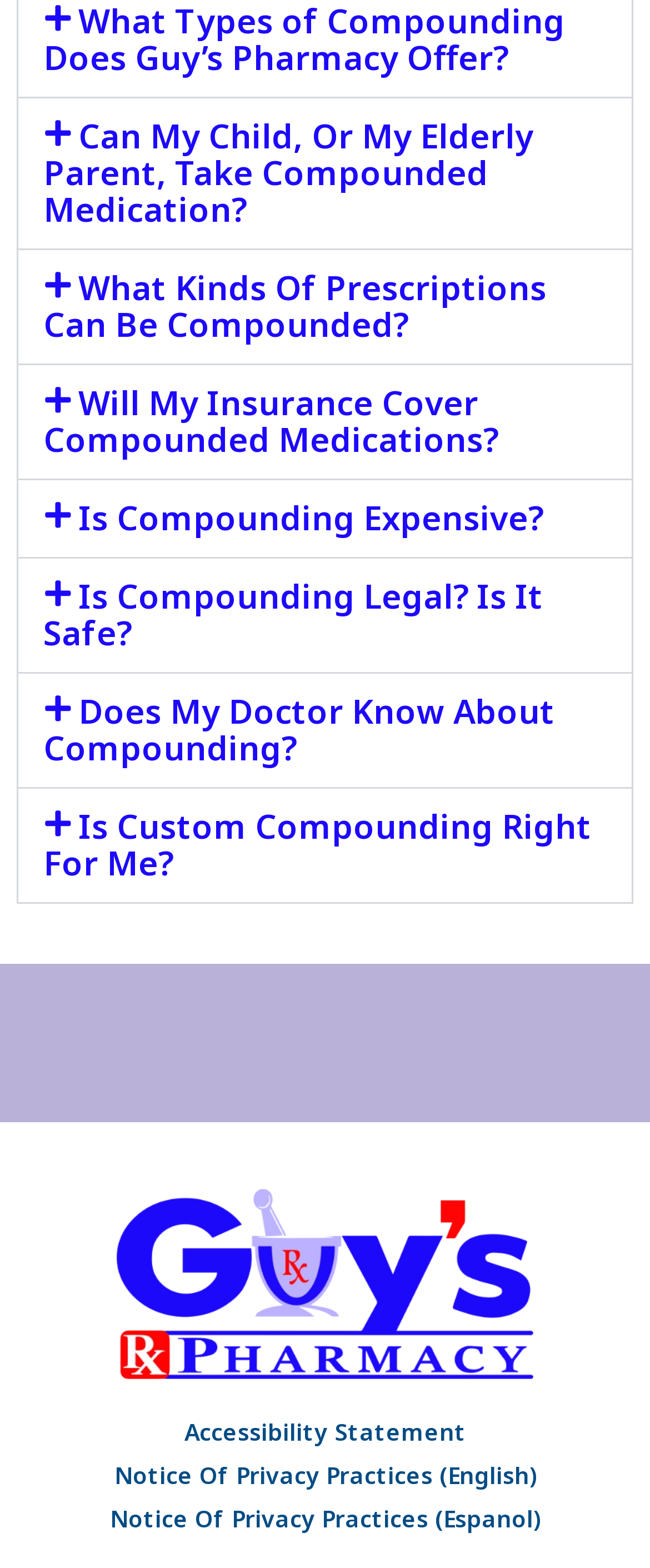Please provide a brief answer to the following inquiry using a single word or phrase:
Are all buttons in the same horizontal position?

Yes